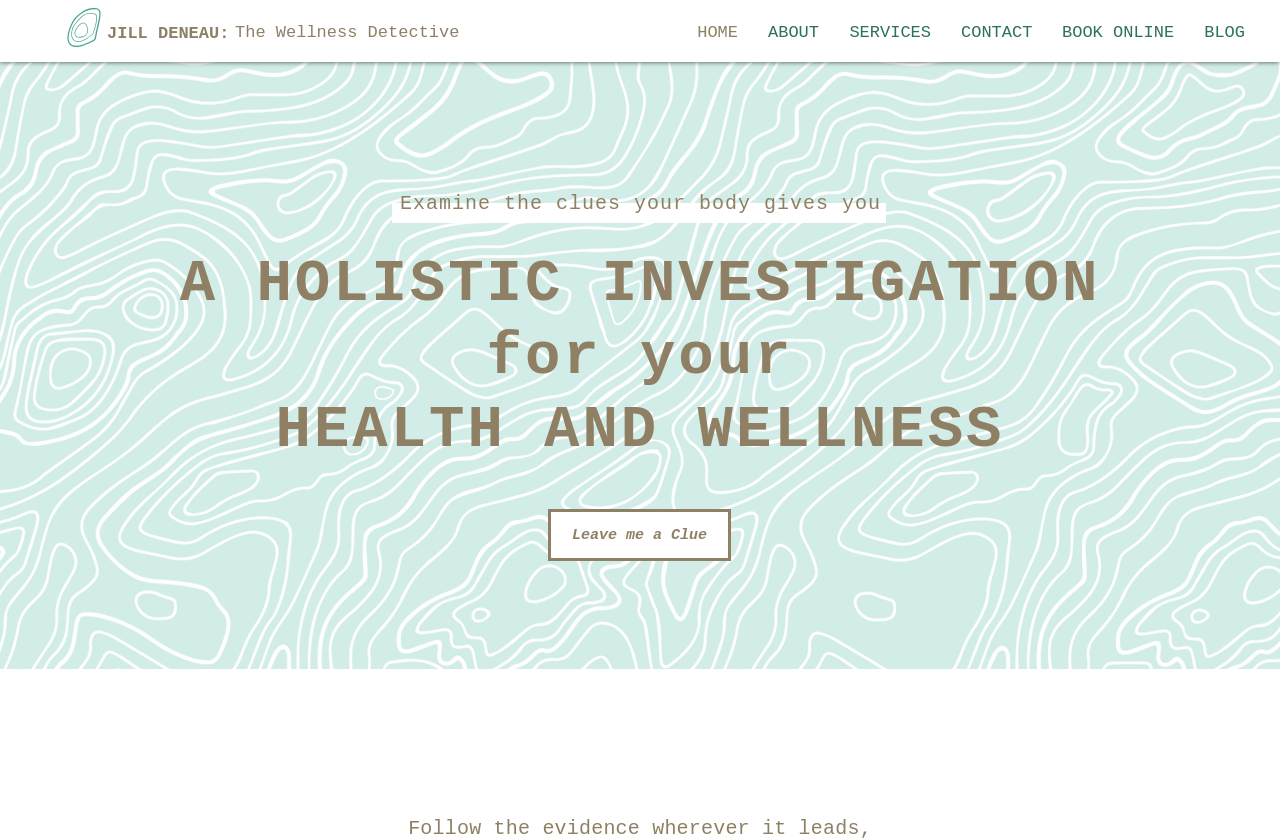Please find the bounding box coordinates for the clickable element needed to perform this instruction: "Click on the 'BOOK ONLINE' link".

[0.818, 0.024, 0.929, 0.054]